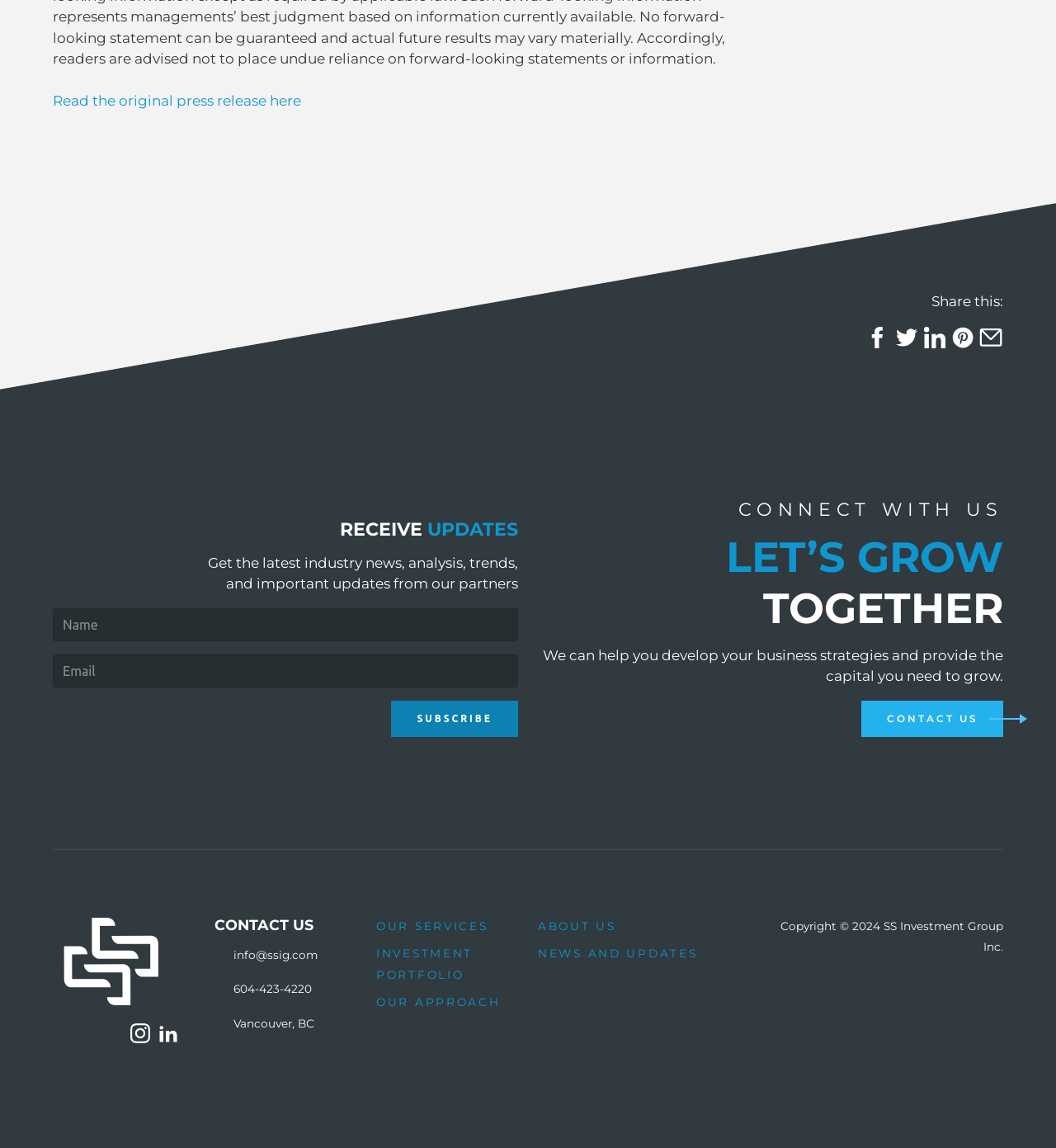Please locate the bounding box coordinates of the element that needs to be clicked to achieve the following instruction: "Click the Facebook-Logo link". The coordinates should be four float numbers between 0 and 1, i.e., [left, top, right, bottom].

[0.82, 0.284, 0.844, 0.31]